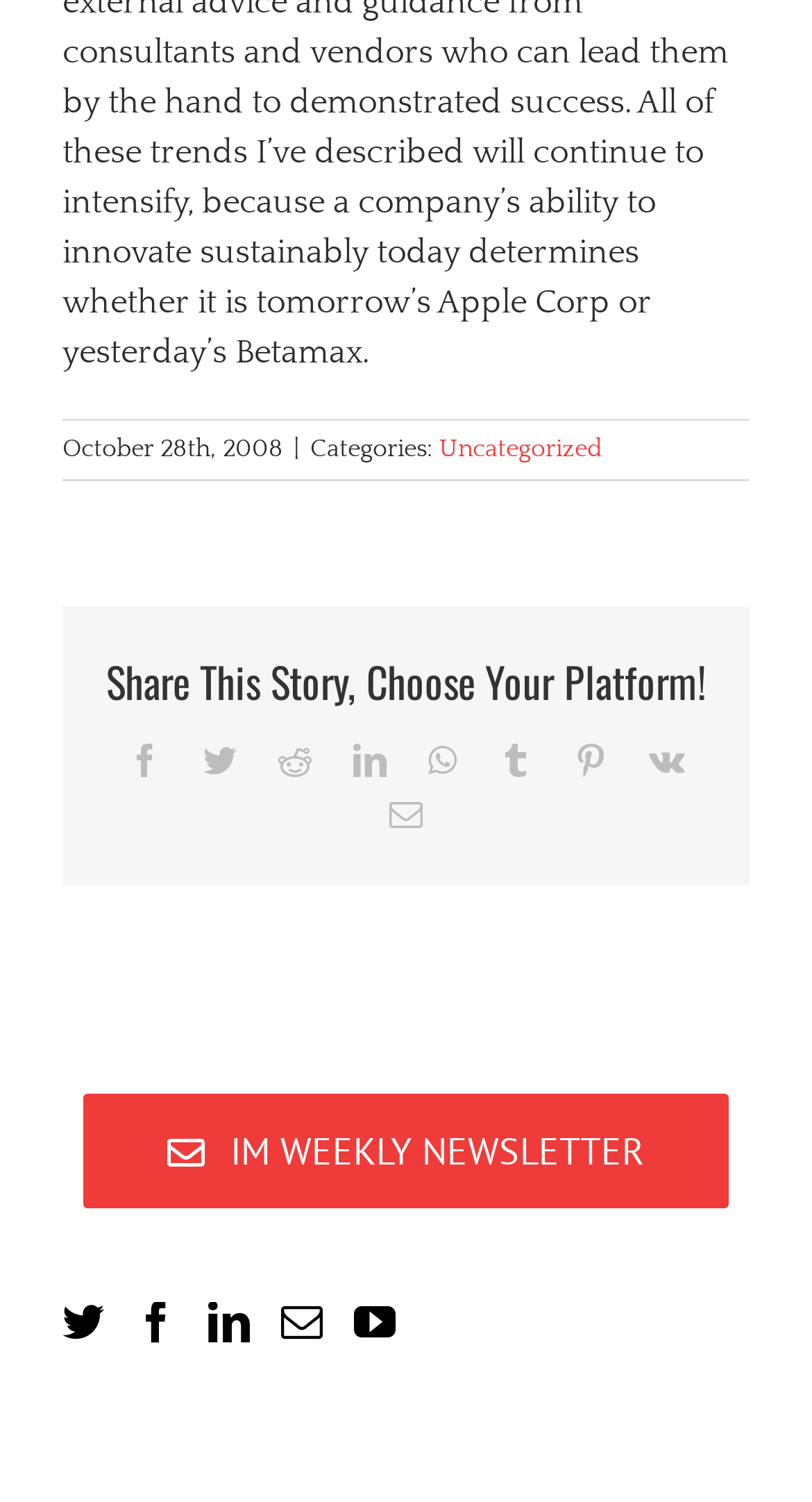Please find the bounding box coordinates in the format (top-left x, top-left y, bottom-right x, bottom-right y) for the given element description. Ensure the coordinates are floating point numbers between 0 and 1. Description: Twitter

[0.25, 0.495, 0.291, 0.517]